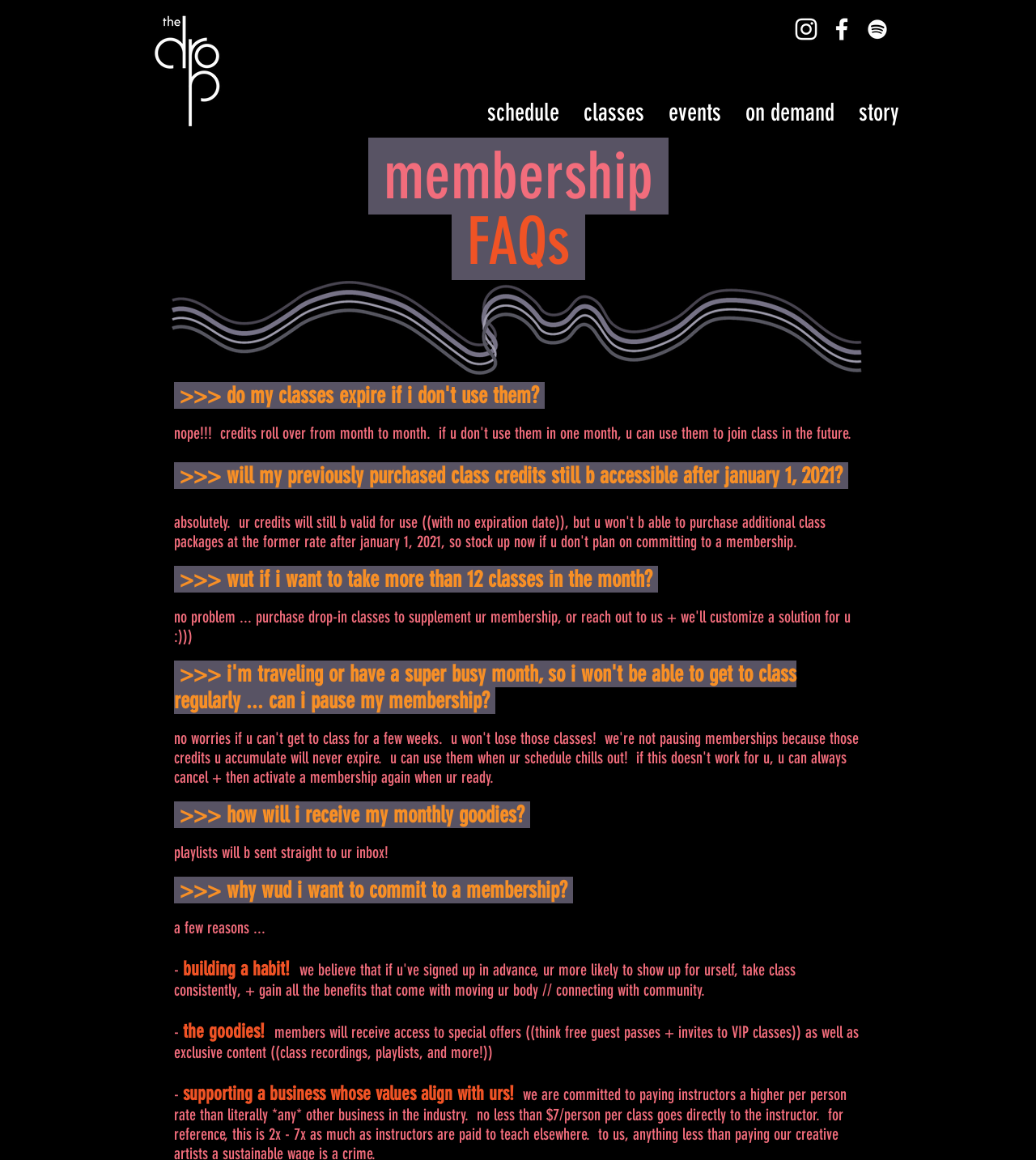Generate a thorough explanation of the webpage's elements.

The webpage is about memberships on a platform called "theDrop". At the top left corner, there is a white logo of "theDrop" with a link to the homepage. Below the logo, there is a social bar with links to Instagram, Facebook, and Spotify, each represented by an icon.

On the top right side, there is a navigation menu with links to "schedule", "classes", "events", "on demand", and "story". Below the navigation menu, there are two headings: "membership" and "FAQs".

The main content of the webpage is divided into sections. The first section has an illustration of a monochromatic web illustration. Below the illustration, there are several paragraphs of text, each with a question and answer format. The questions are about memberships, such as whether previously purchased class credits will still be accessible after January 1, 2021, and what happens if you want to take more than 12 classes in a month. The answers are provided in a conversational tone.

The webpage also highlights the benefits of committing to a membership, including building a habit, receiving exclusive goodies, and supporting a business with aligned values. There are several short paragraphs and bullet points explaining these benefits. Overall, the webpage is informative and conversational, with a focus on explaining the benefits of memberships on "theDrop" platform.